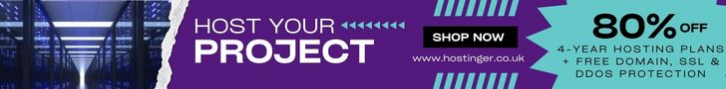What is the discount percentage offered?
Offer a detailed and full explanation in response to the question.

The discount percentage offered is 80% OFF because the caption mentions that the advertisement includes enticing offers, including '80% OFF' and details about four-year hosting plans, indicating significant savings.